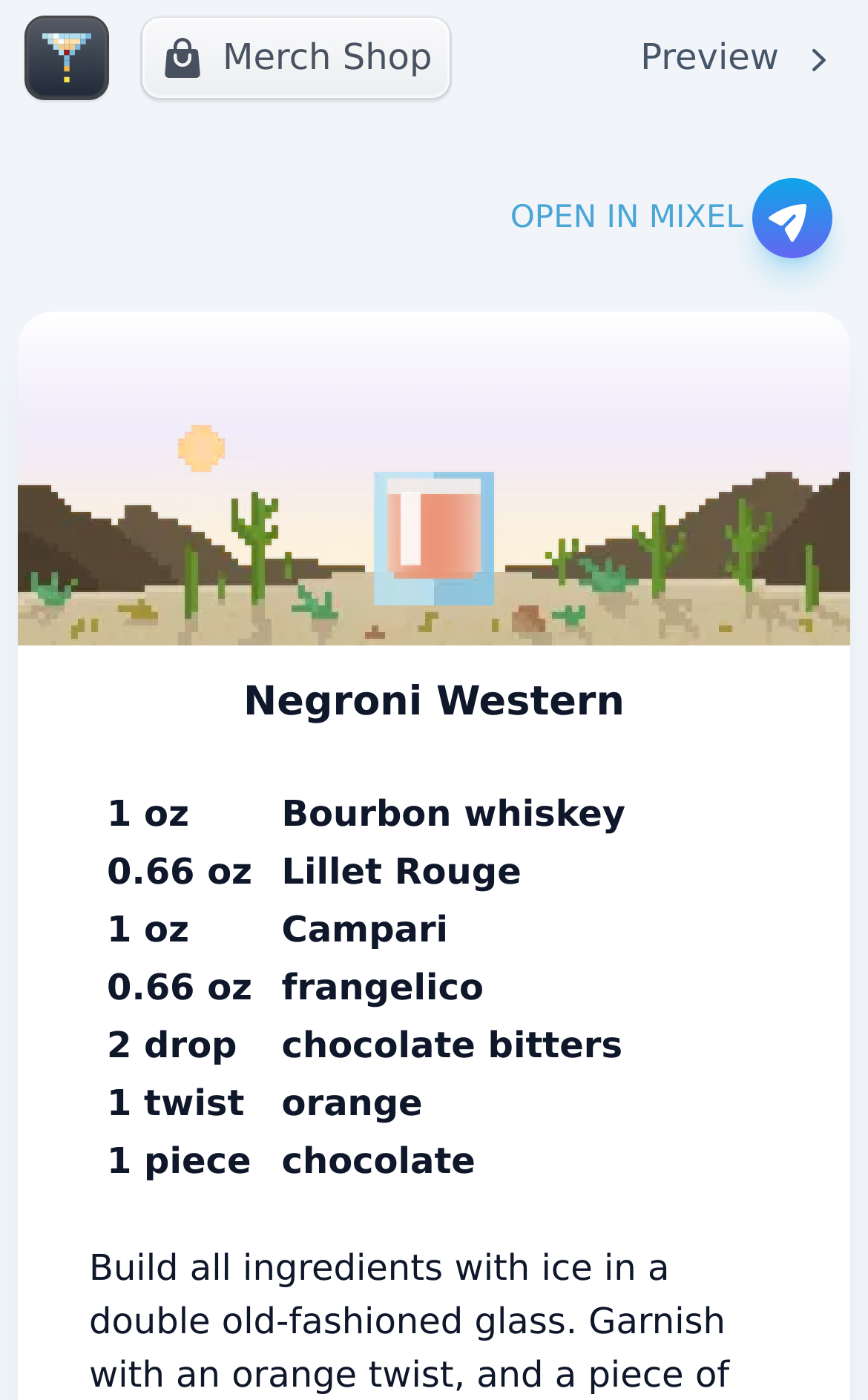Find the bounding box coordinates of the clickable area that will achieve the following instruction: "Click on the 'Lillet Rouge' button".

[0.324, 0.604, 0.601, 0.642]